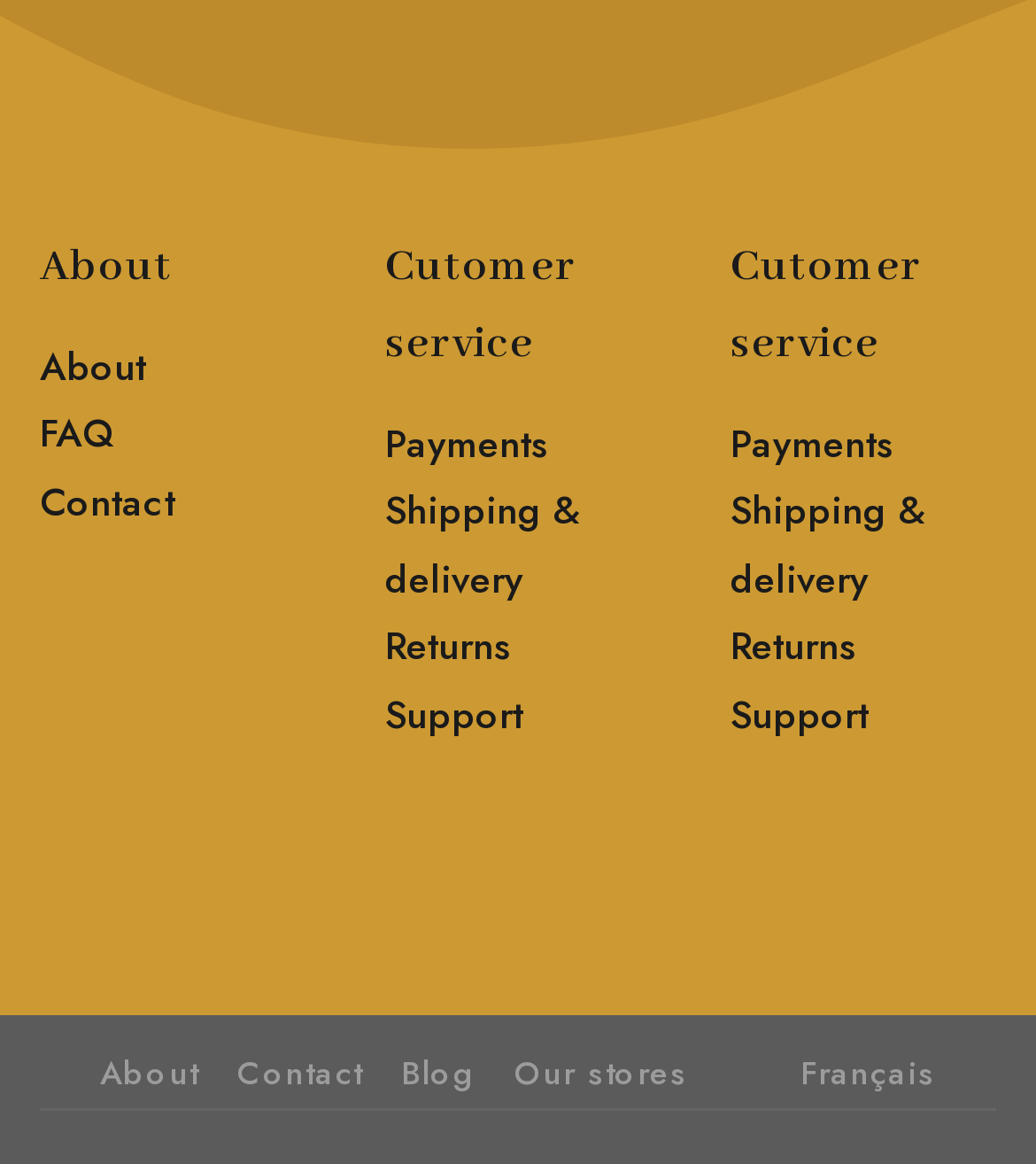Could you provide the bounding box coordinates for the portion of the screen to click to complete this instruction: "Go to Contact"?

[0.038, 0.409, 0.169, 0.454]